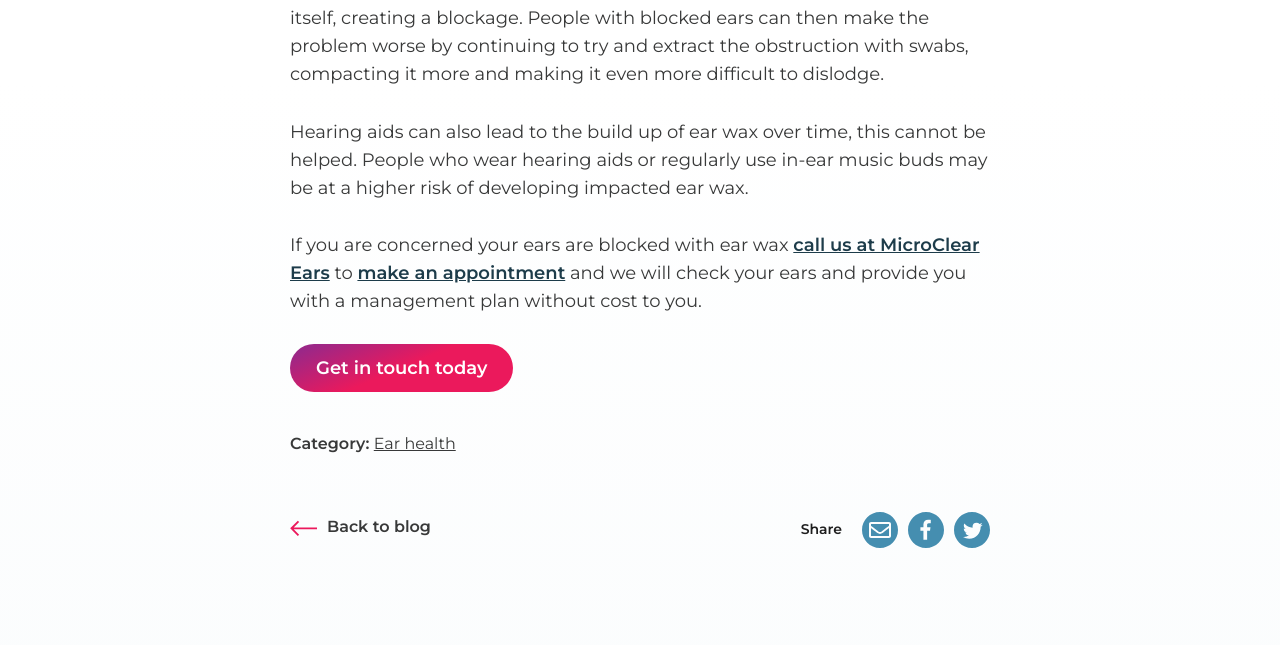Identify the bounding box coordinates for the element you need to click to achieve the following task: "Click on MainStreetMag". Provide the bounding box coordinates as four float numbers between 0 and 1, in the form [left, top, right, bottom].

None